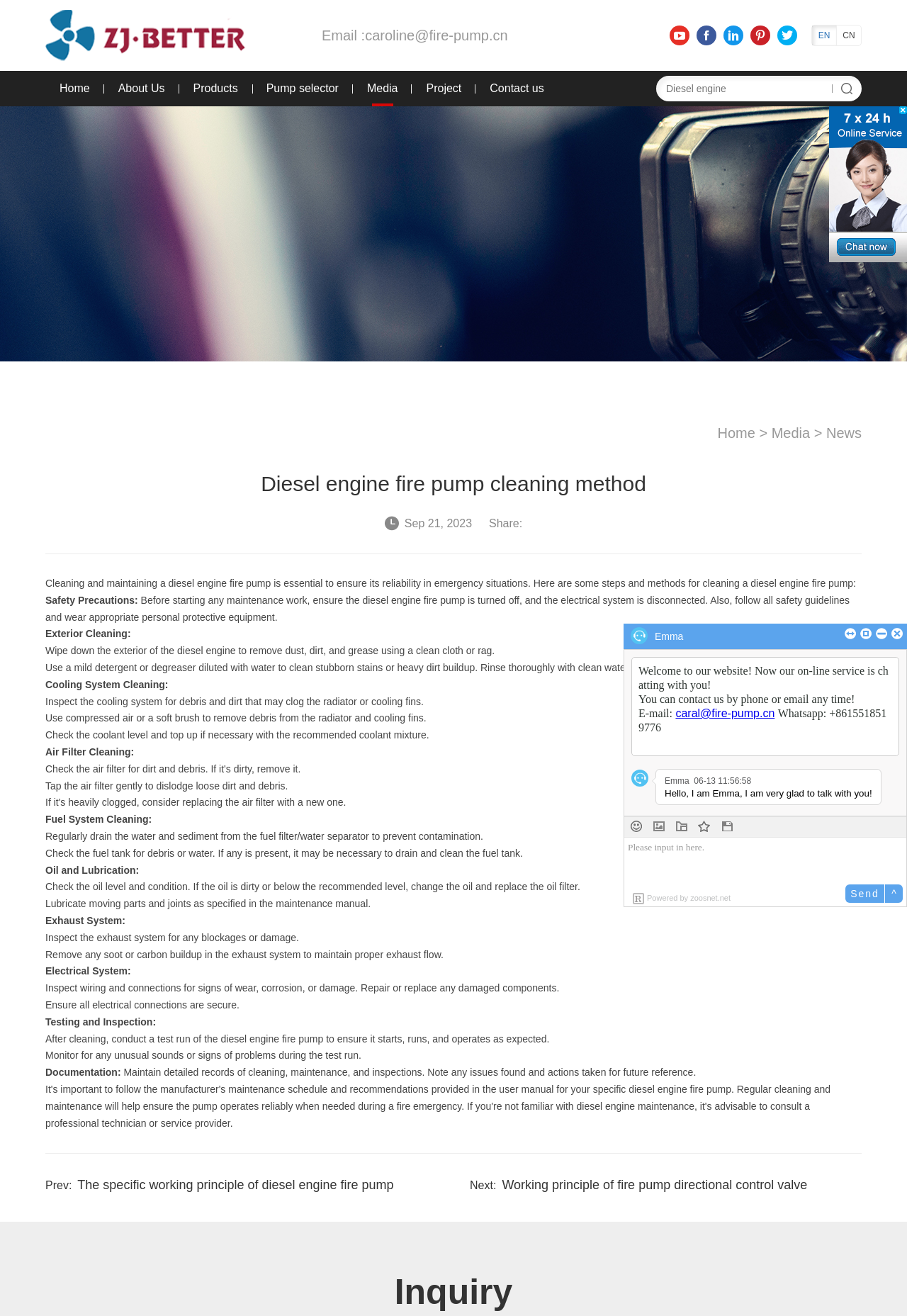What should be maintained after cleaning and maintenance?
Please give a detailed and elaborate explanation in response to the question.

The webpage emphasizes the importance of maintaining detailed records of cleaning, maintenance, and inspections. This is to note any issues found and actions taken for future reference.